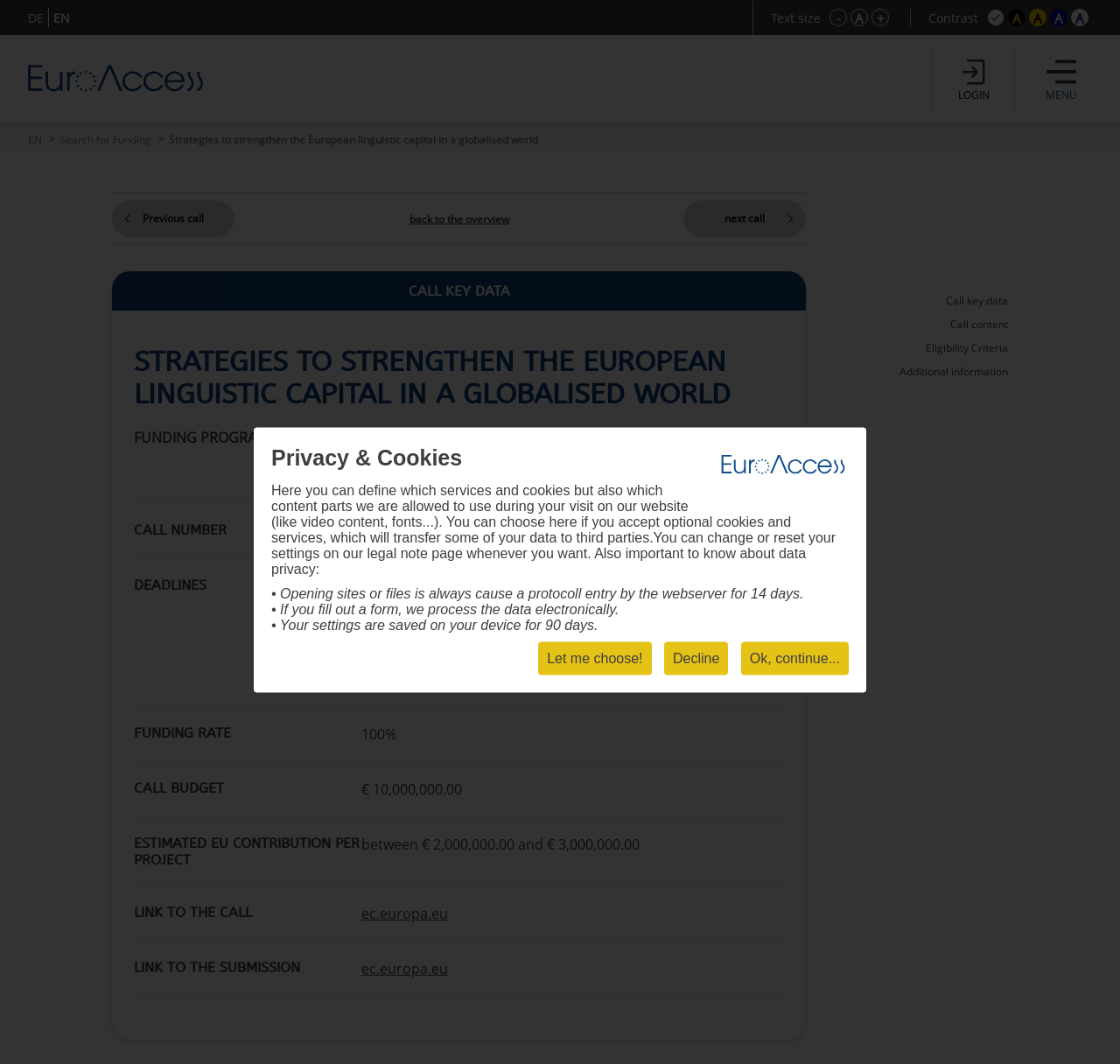Please provide the bounding box coordinates for the element that needs to be clicked to perform the instruction: "View call key data". The coordinates must consist of four float numbers between 0 and 1, formatted as [left, top, right, bottom].

[0.74, 0.275, 0.9, 0.289]